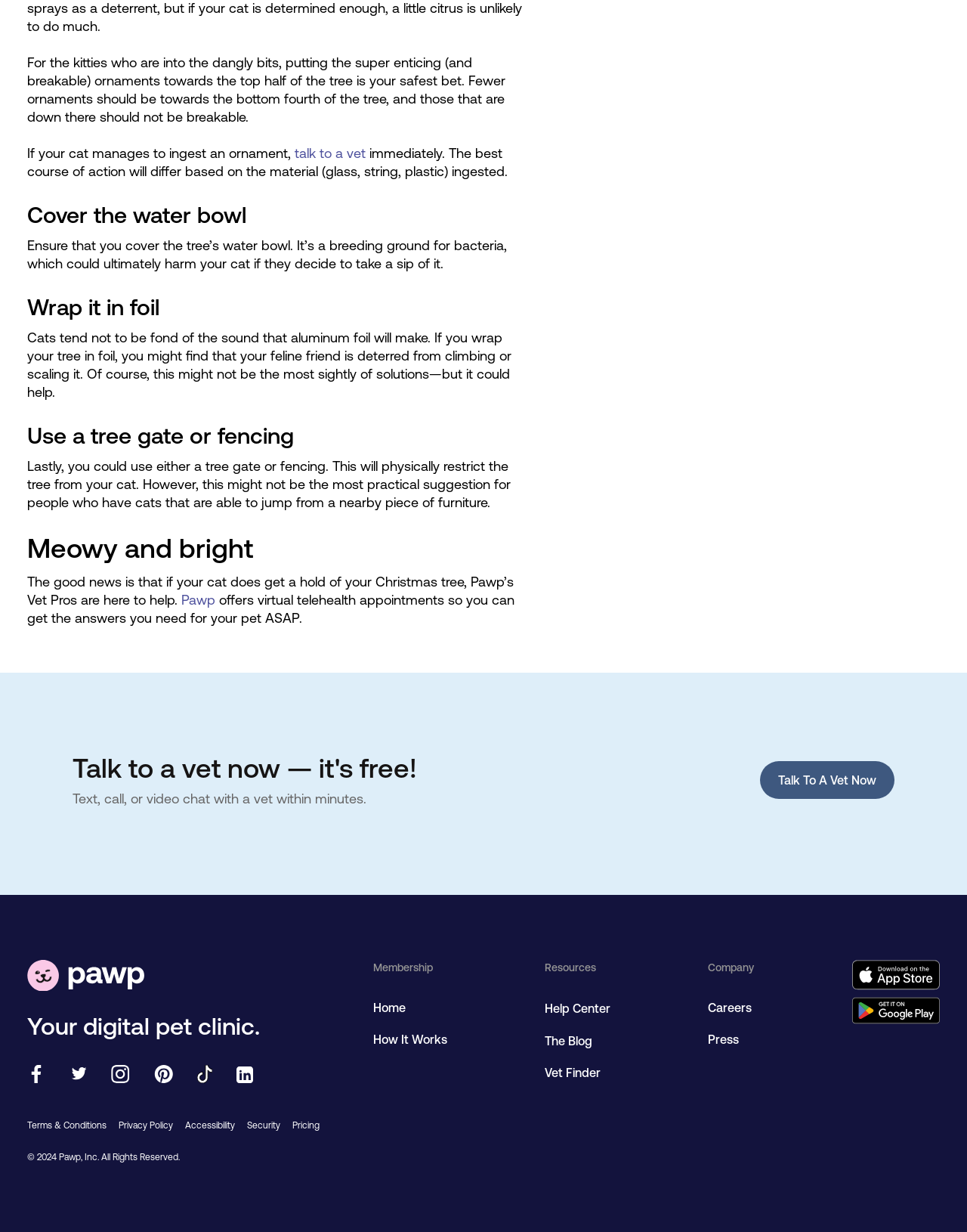Please provide the bounding box coordinates for the UI element as described: "talk to a vet". The coordinates must be four floats between 0 and 1, represented as [left, top, right, bottom].

[0.305, 0.118, 0.378, 0.13]